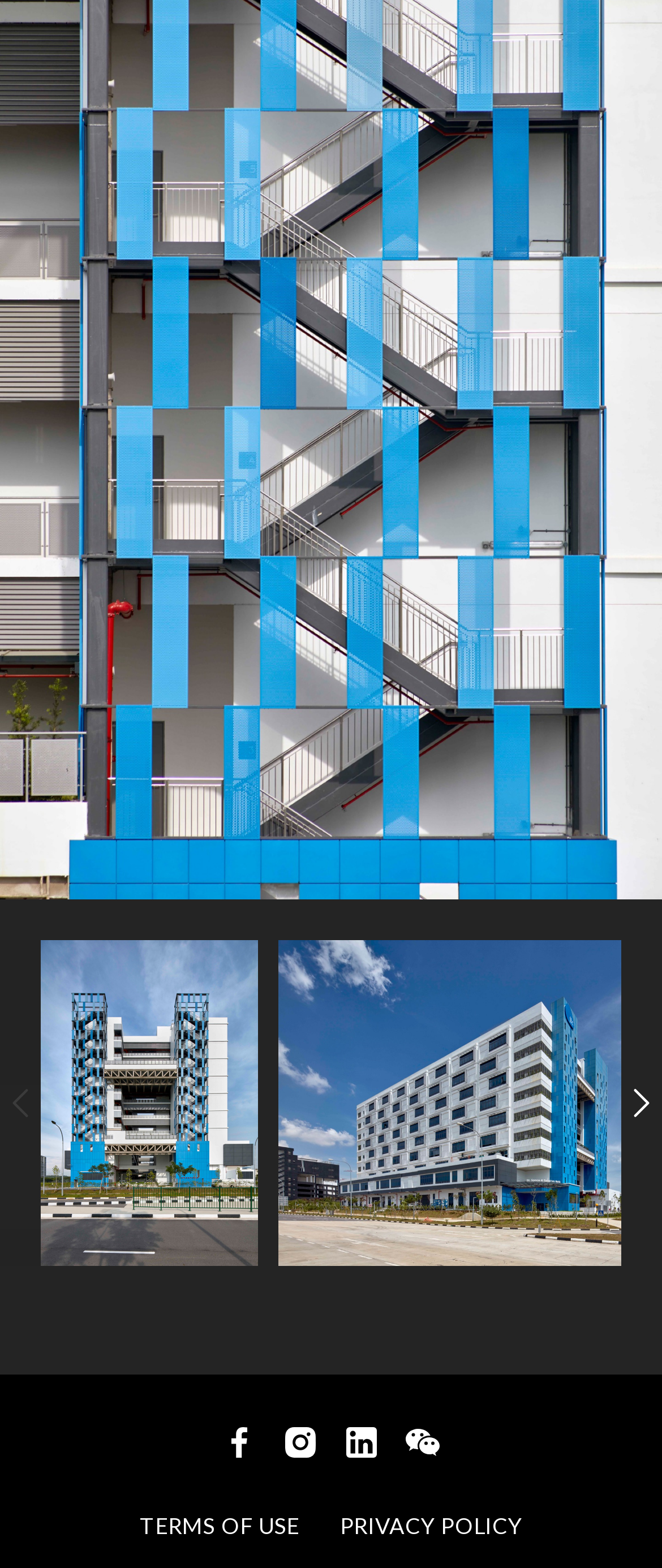What is the relative position of the two links at the bottom?
Using the visual information, reply with a single word or short phrase.

Side by side